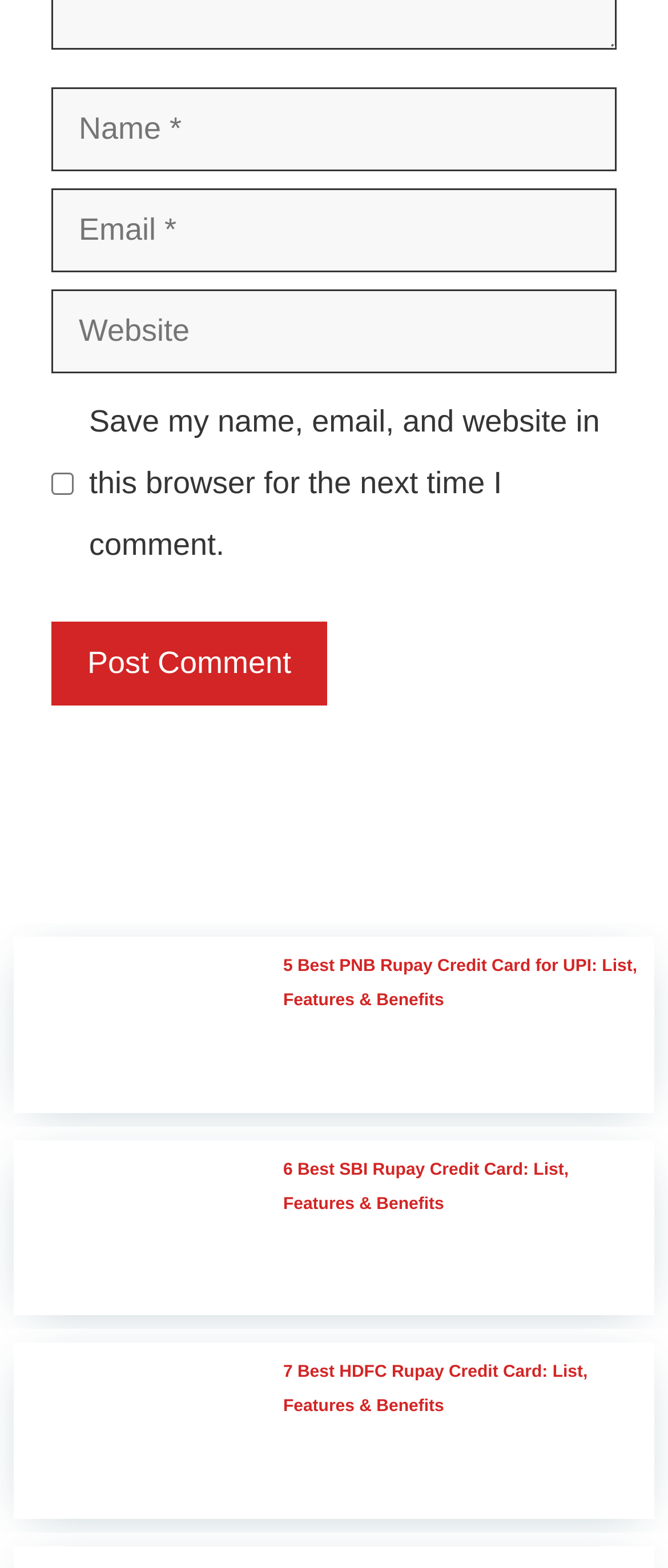Determine the coordinates of the bounding box that should be clicked to complete the instruction: "View the image of SBI Rupay Credit Card". The coordinates should be represented by four float numbers between 0 and 1: [left, top, right, bottom].

[0.041, 0.736, 0.362, 0.813]